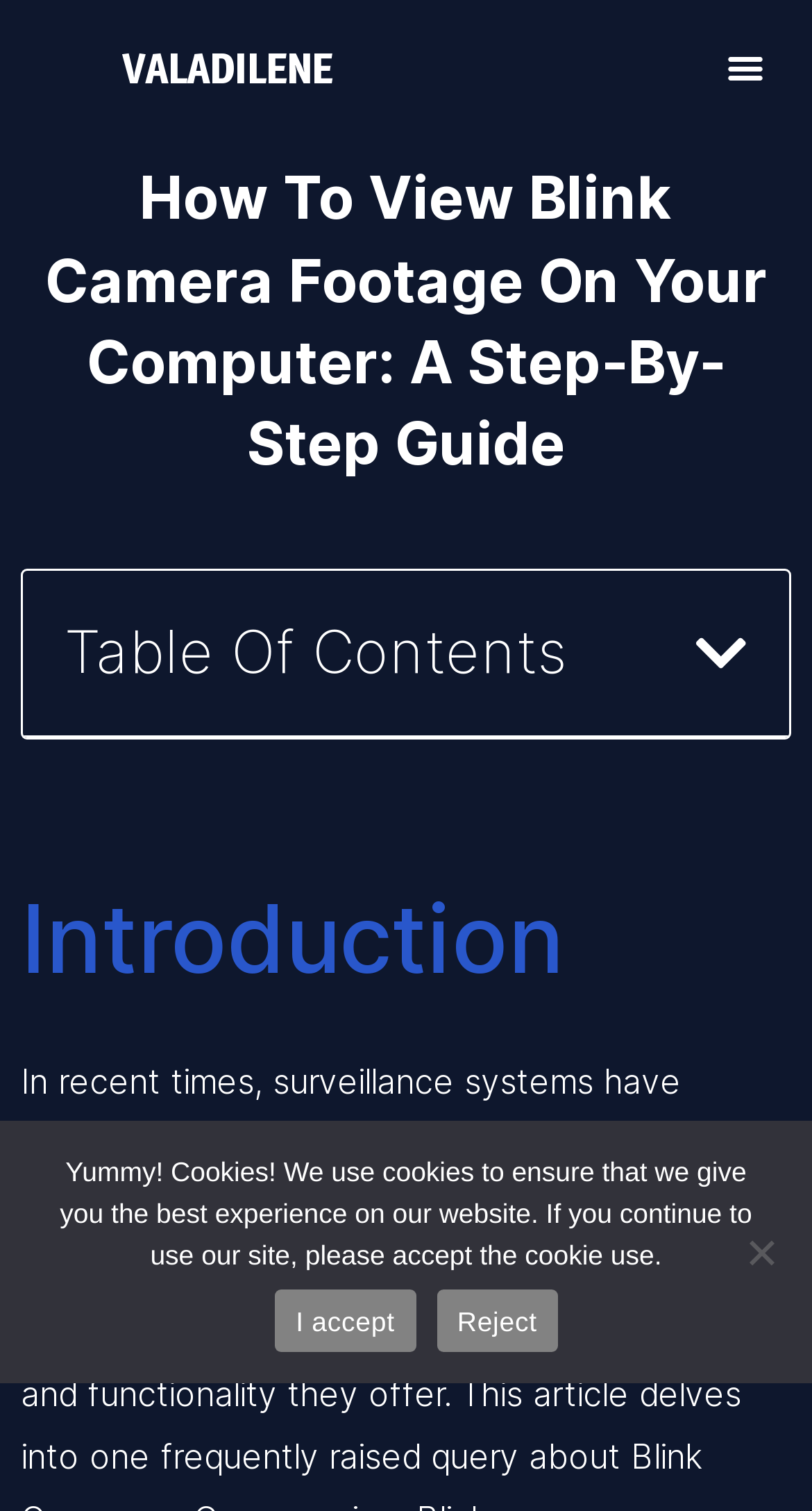Give a one-word or one-phrase response to the question:
What is the topic of the article?

Viewing Blink camera footage on computer